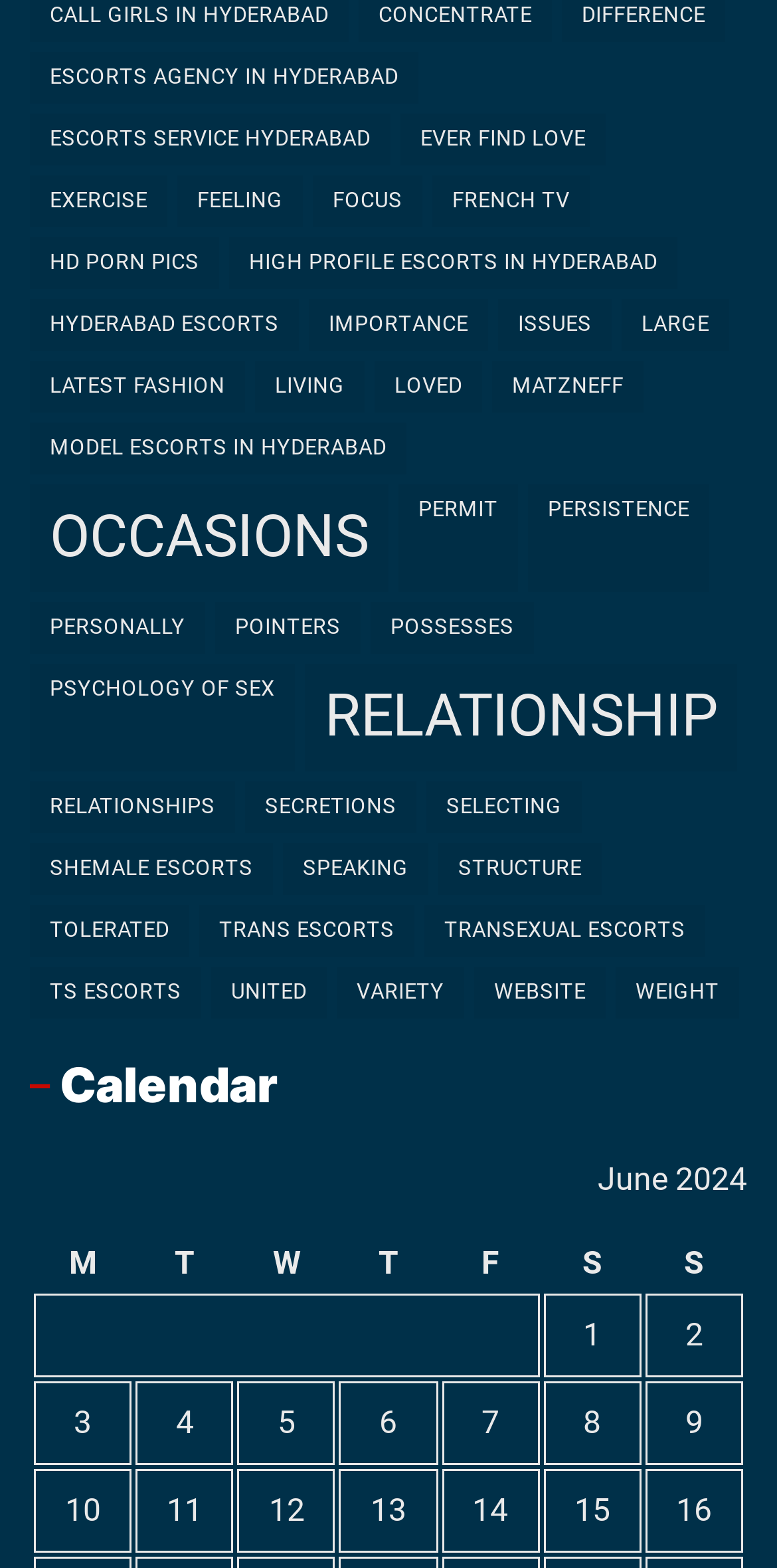Using the provided element description: "HD porn pics", identify the bounding box coordinates. The coordinates should be four floats between 0 and 1 in the order [left, top, right, bottom].

[0.038, 0.151, 0.282, 0.184]